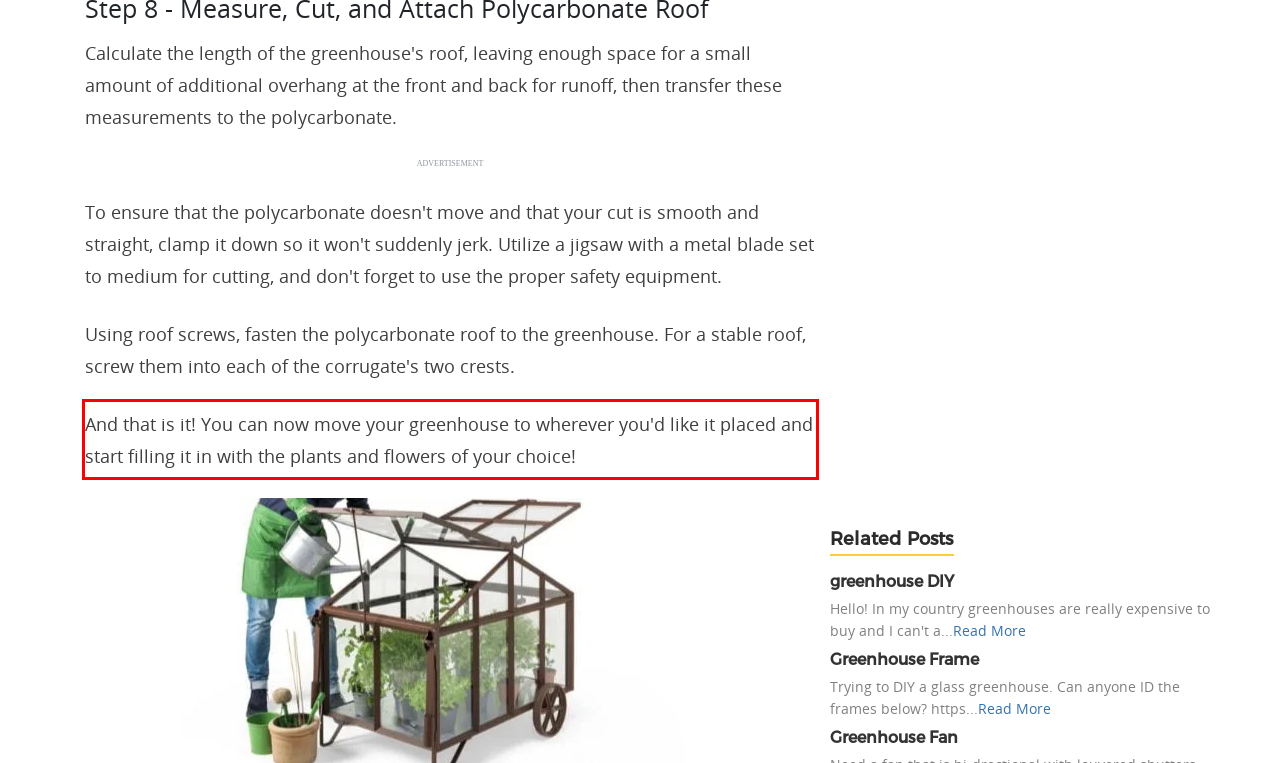You are provided with a screenshot of a webpage featuring a red rectangle bounding box. Extract the text content within this red bounding box using OCR.

And that is it! You can now move your greenhouse to wherever you'd like it placed and start filling it in with the plants and flowers of your choice!